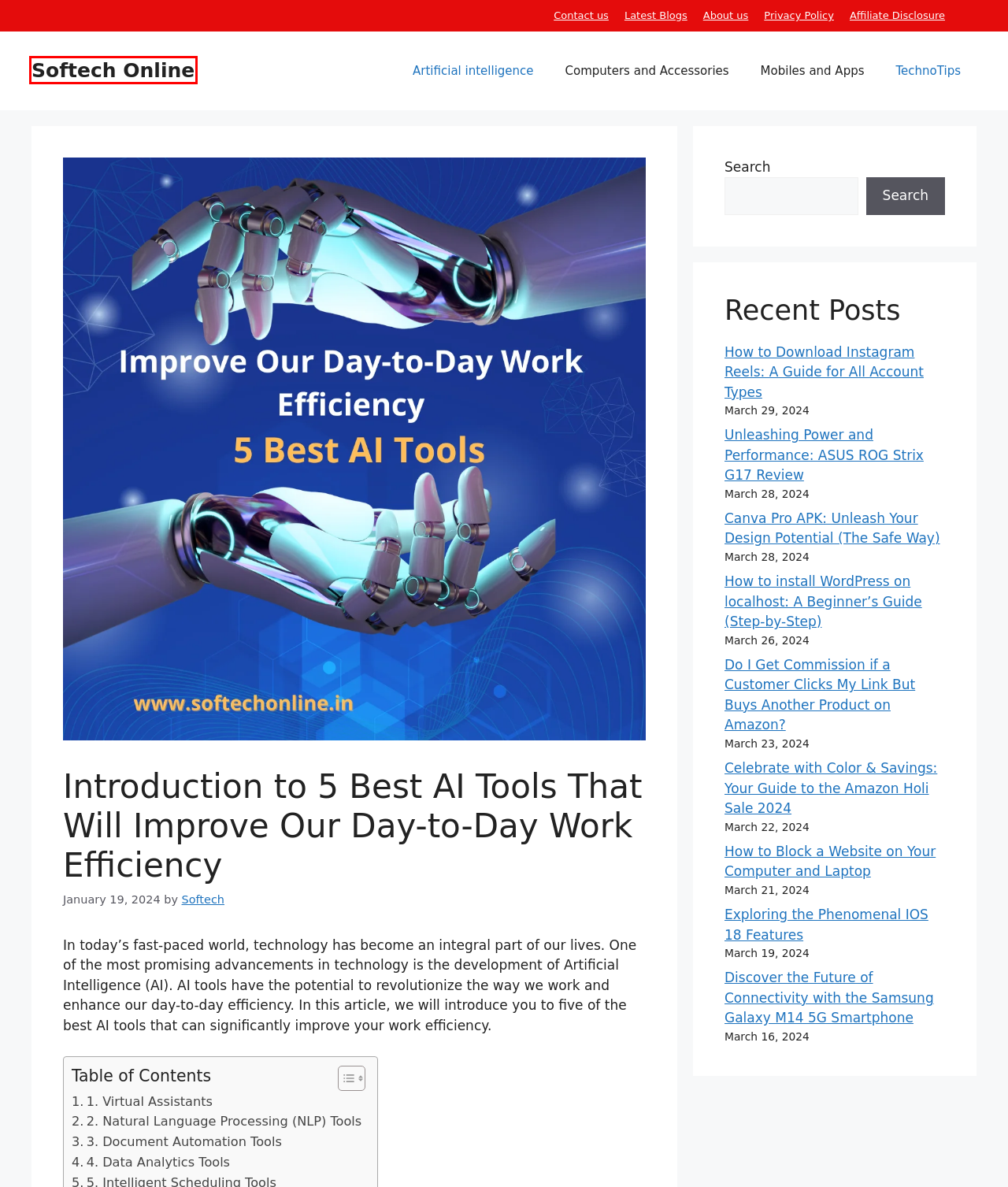Using the screenshot of a webpage with a red bounding box, pick the webpage description that most accurately represents the new webpage after the element inside the red box is clicked. Here are the candidates:
A. How To Block A Website On Your Computer And Laptop
B. AI Tools » Softech Online
C. Softech Online » InfoTech Blogs
D. Latest Blogs » Softech Online
E. TechnoTips » Softech Online
F. Softech » Softech Online
G. How To Download Instagram Reels: A Guide For All Account Types » Softech Online
H. Mobiles And Apps » Softech Online

C